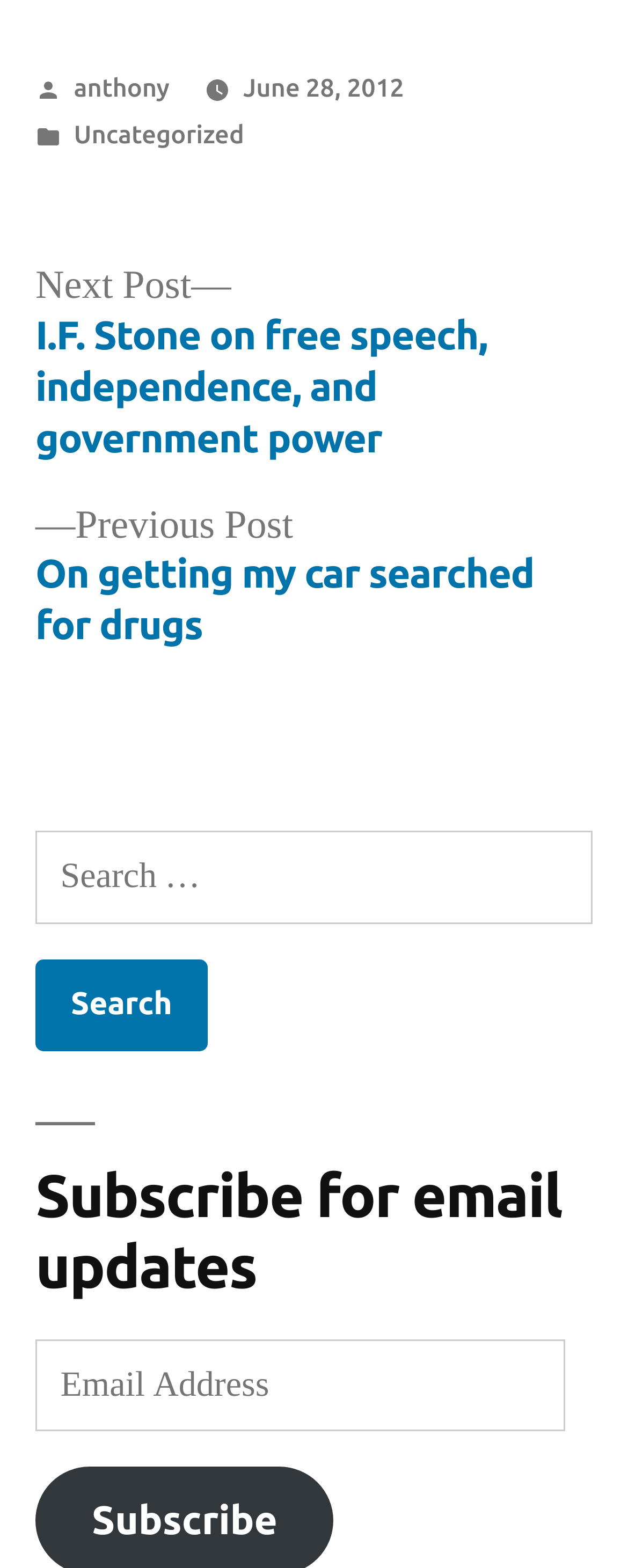Locate the UI element described by parent_node: Search for: value="Search" and provide its bounding box coordinates. Use the format (top-left x, top-left y, bottom-right x, bottom-right y) with all values as floating point numbers between 0 and 1.

[0.056, 0.612, 0.331, 0.67]